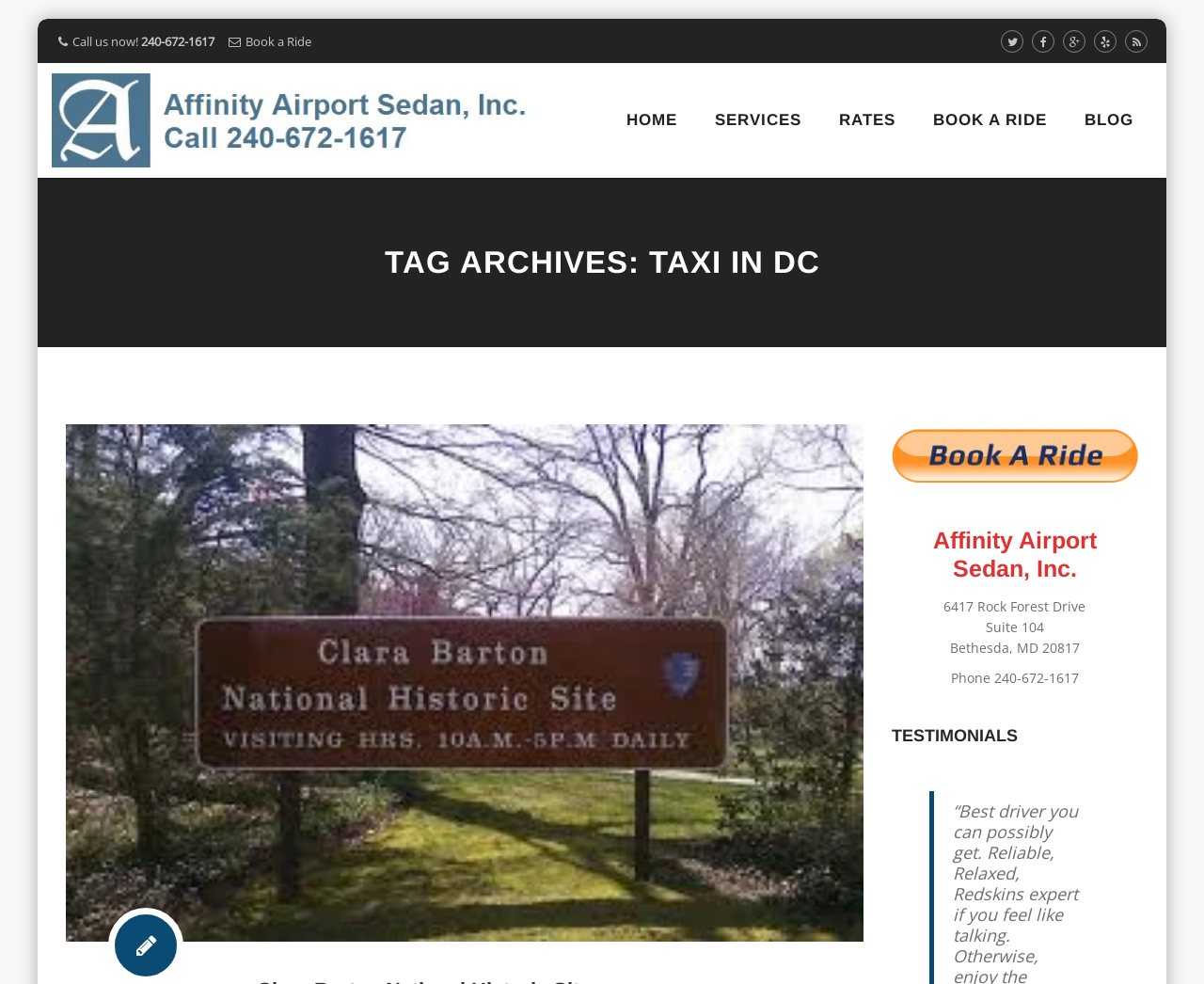Using the description: "Book a Ride", identify the bounding box of the corresponding UI element in the screenshot.

[0.204, 0.033, 0.259, 0.051]